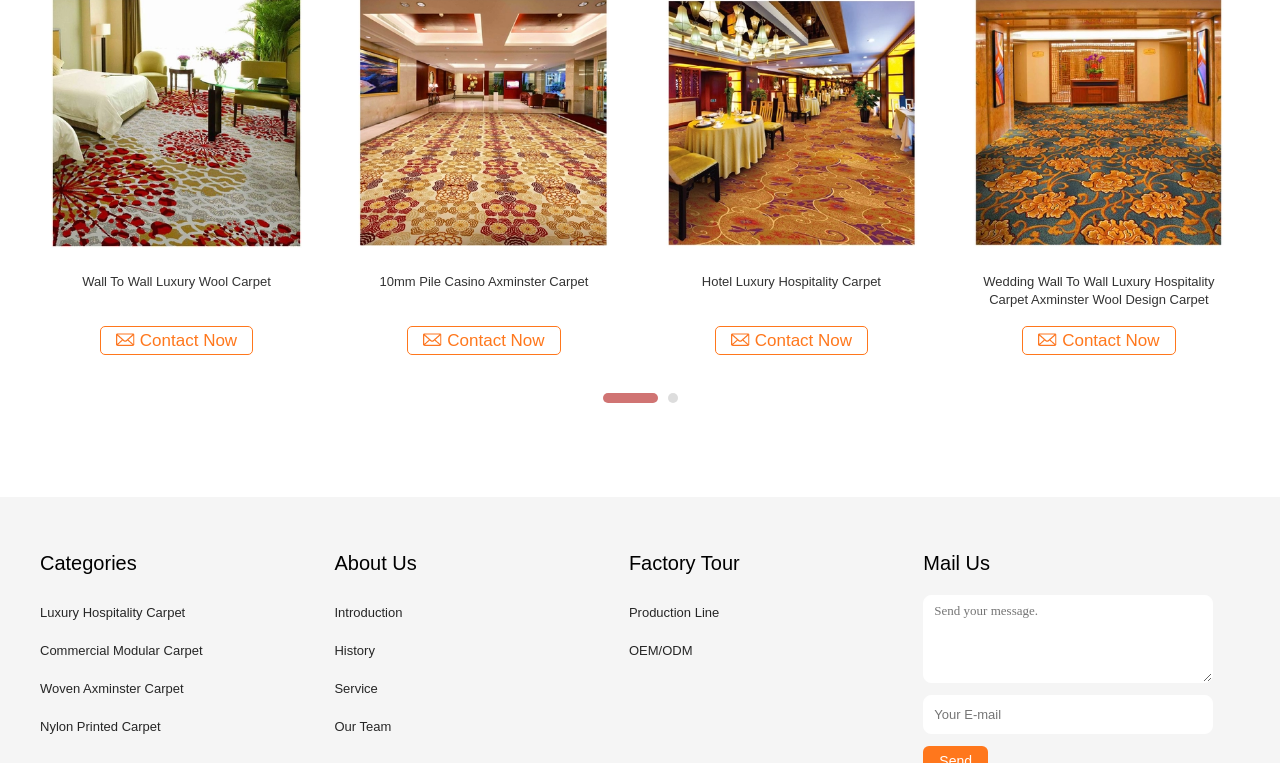How many 'Contact Now' links are on this webpage?
Based on the image content, provide your answer in one word or a short phrase.

4